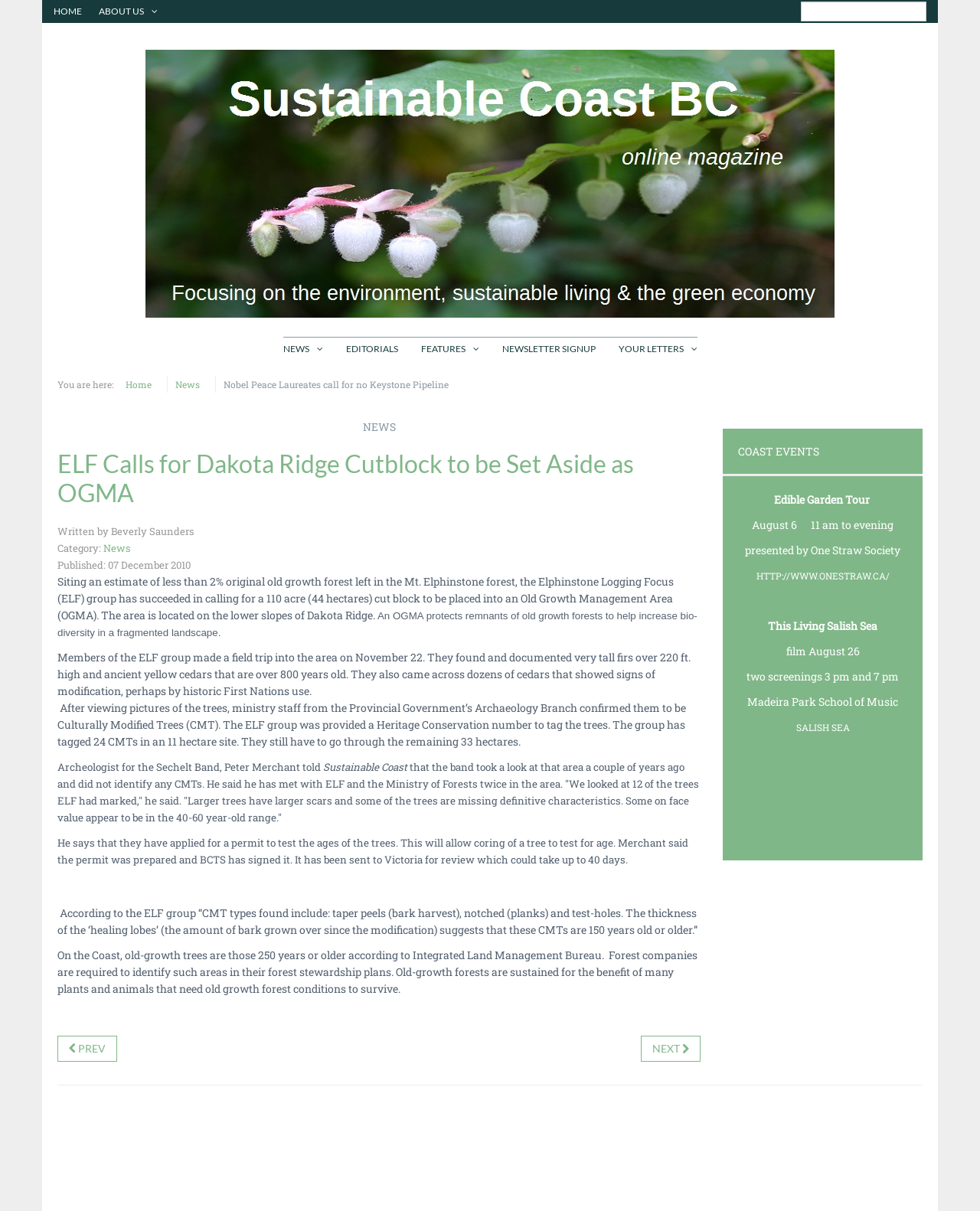Identify the bounding box for the UI element specified in this description: "News". The coordinates must be four float numbers between 0 and 1, formatted as [left, top, right, bottom].

[0.289, 0.279, 0.341, 0.298]